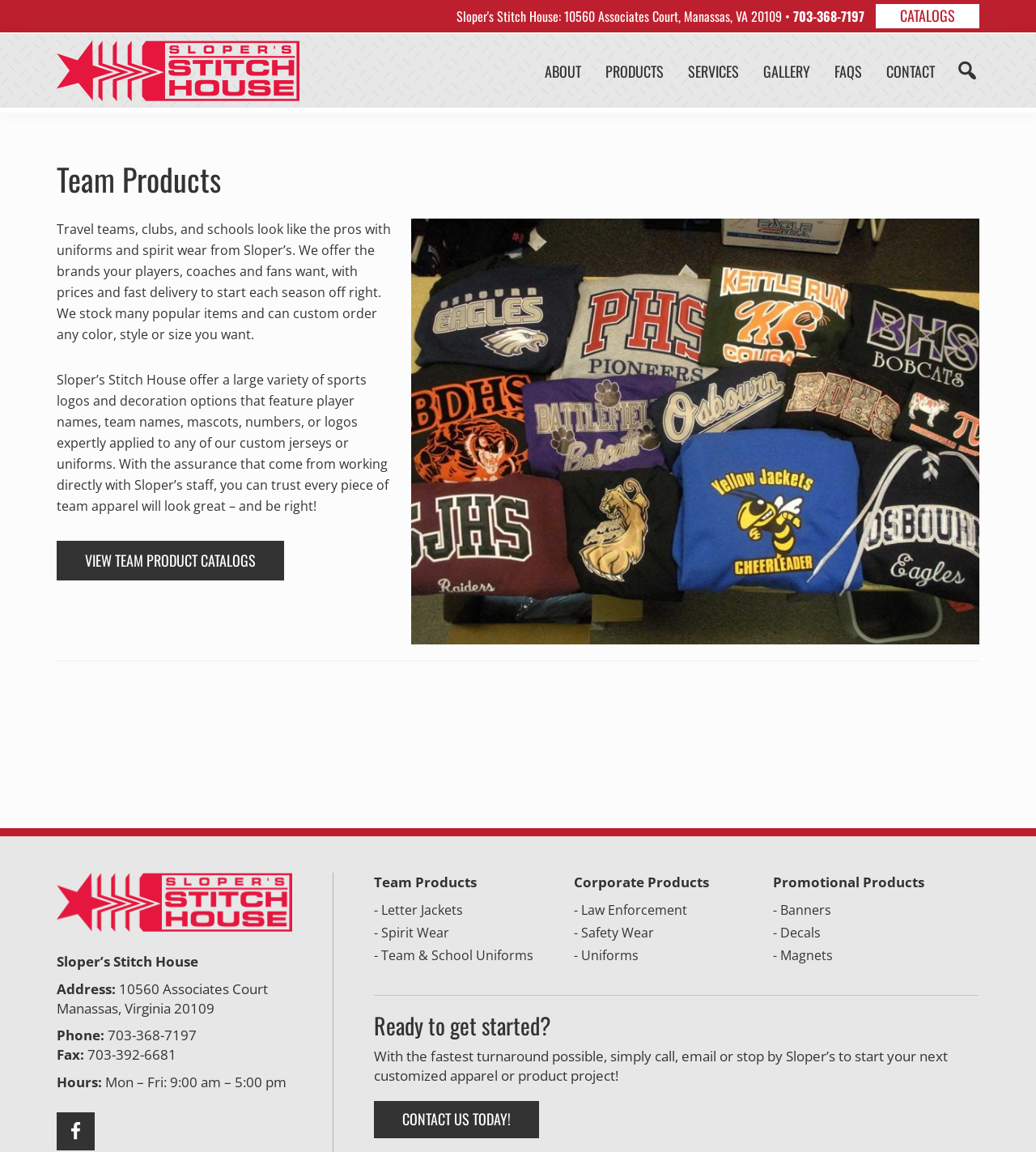Provide the bounding box for the UI element matching this description: "Catalogs".

[0.845, 0.004, 0.945, 0.025]